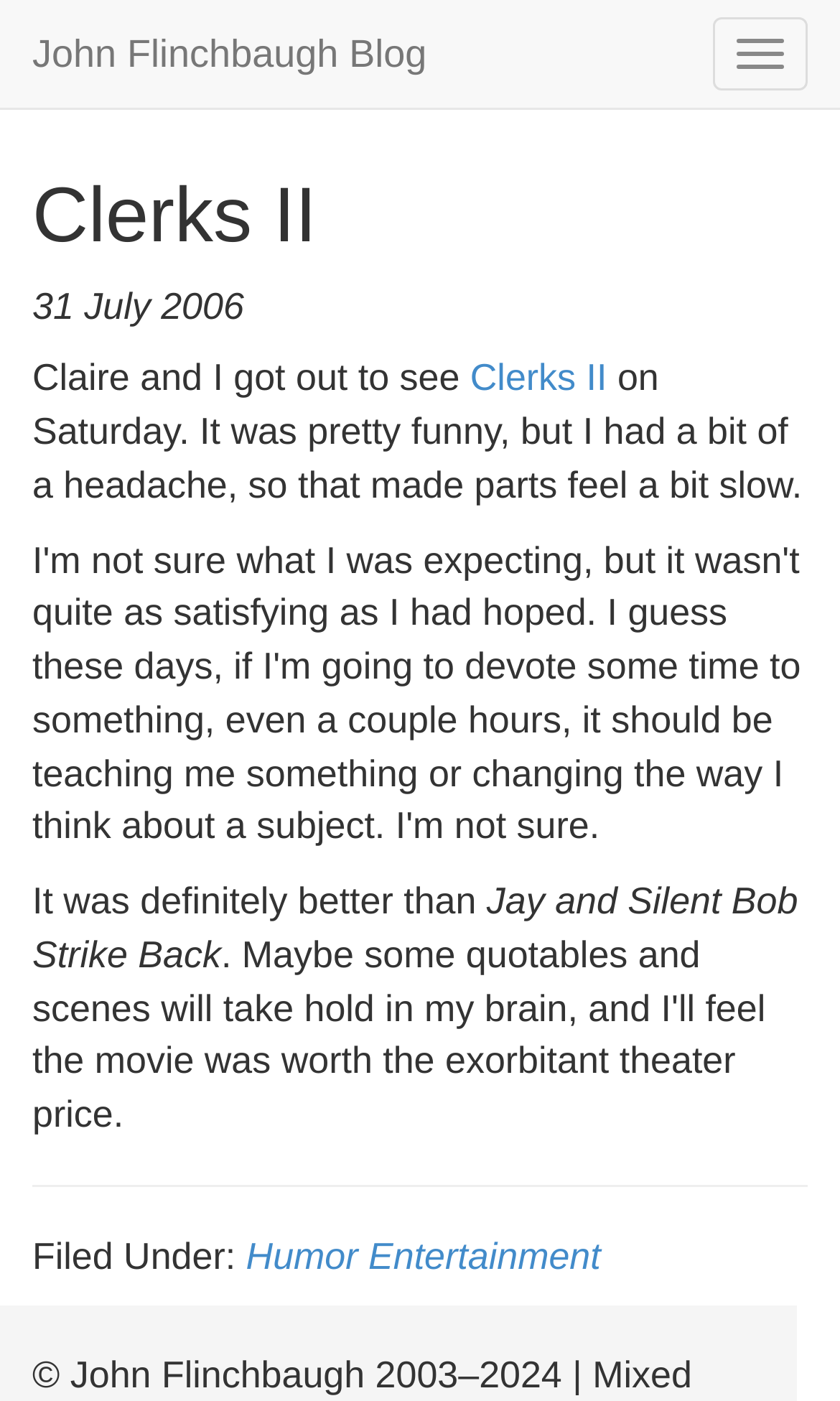What is the name of the blogger?
Please provide a comprehensive and detailed answer to the question.

I found the name of the blogger by looking at the link element with the content 'John Flinchbaugh Blog' which is located at the top of the webpage.